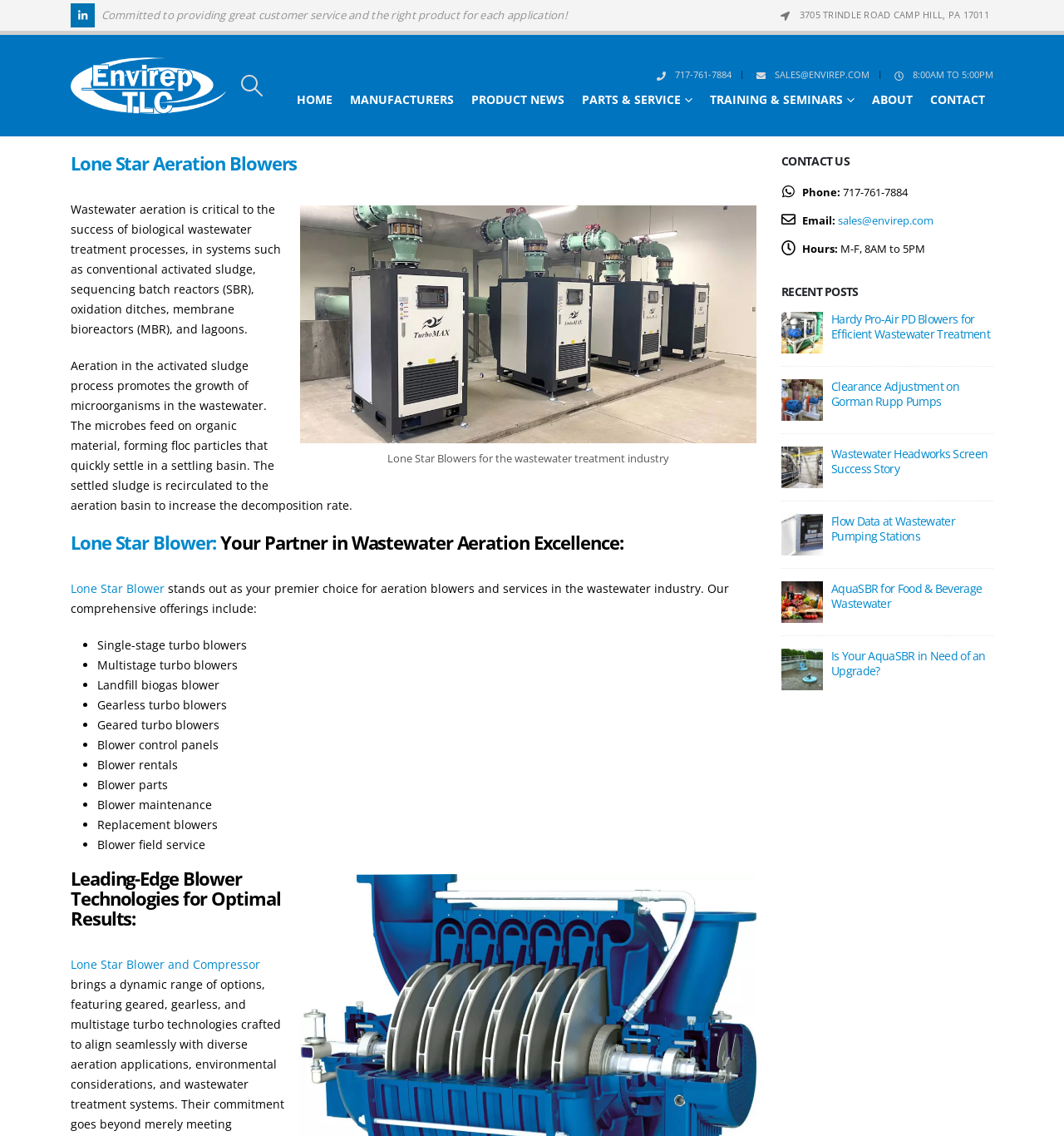How many links are in the main navigation menu?
Please give a detailed and elaborate answer to the question.

I counted the links in the main navigation menu by looking at the horizontal menu bar, where I saw links such as 'HOME', 'MANUFACTURERS', 'PRODUCT NEWS', and so on. There are 7 links in total.